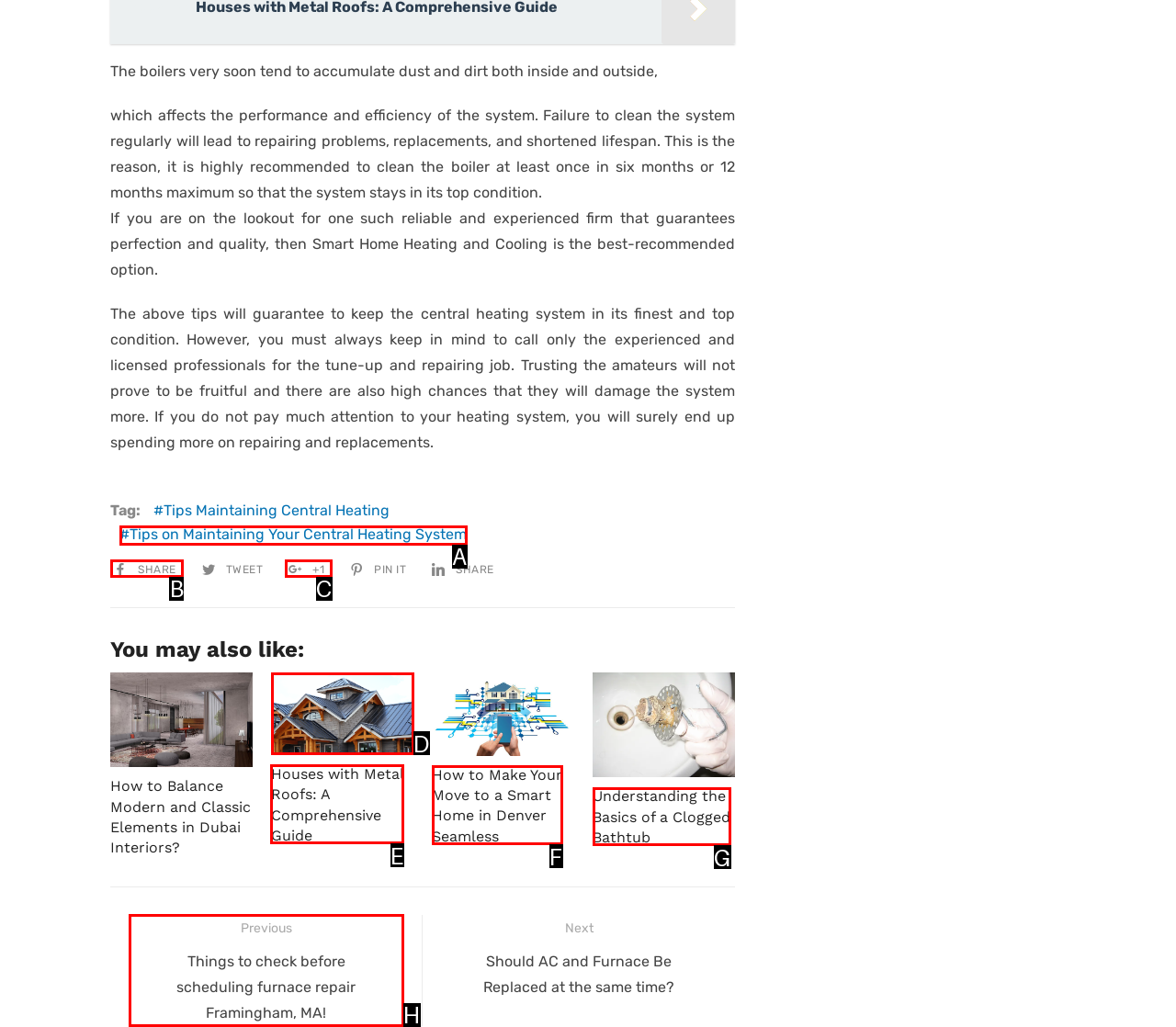What option should I click on to execute the task: Go to 'Houses with Metal Roofs: A Comprehensive Guide'? Give the letter from the available choices.

E